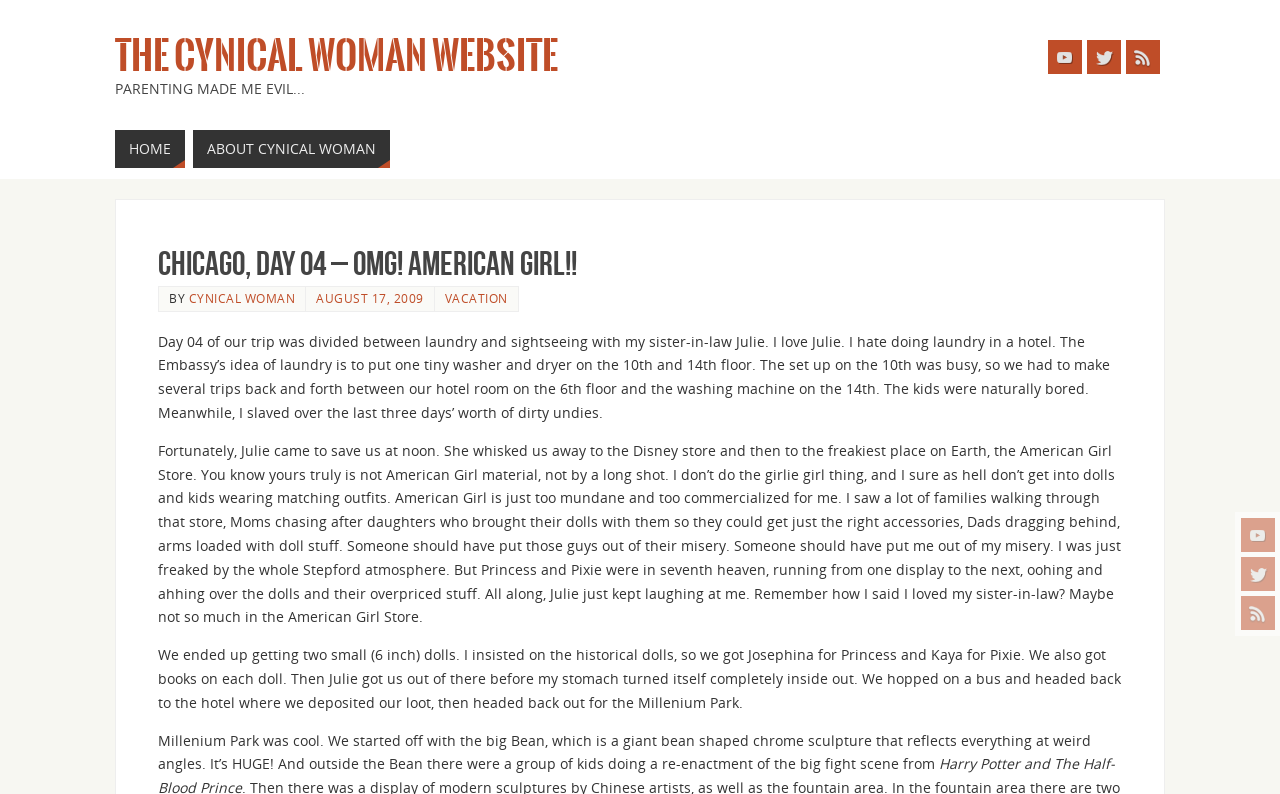Provide the bounding box coordinates of the area you need to click to execute the following instruction: "Read the ABOUT CYNICAL WOMAN page".

[0.151, 0.164, 0.305, 0.211]